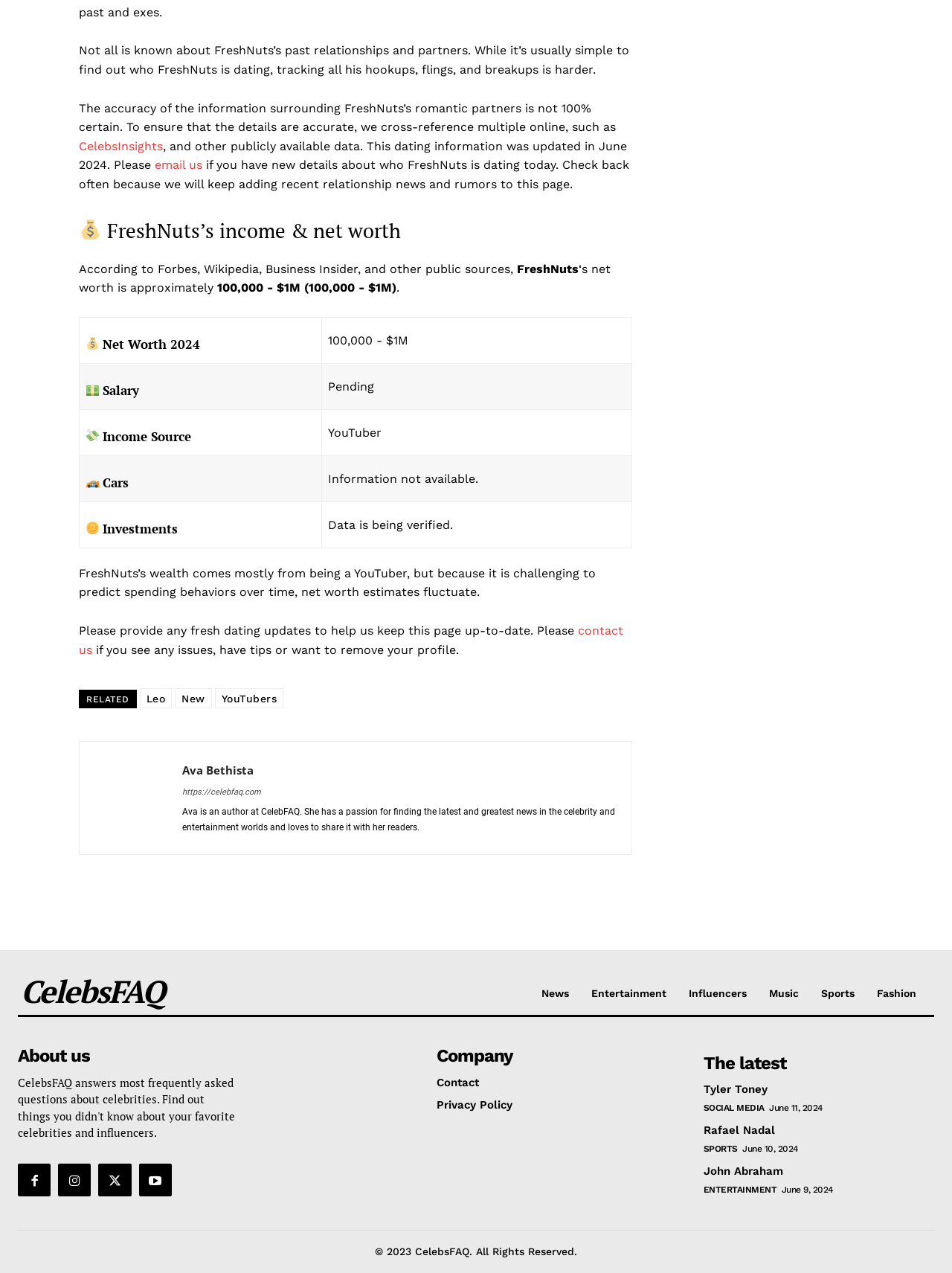Determine the bounding box coordinates of the clickable area required to perform the following instruction: "View Top Selling Products". The coordinates should be represented as four float numbers between 0 and 1: [left, top, right, bottom].

None